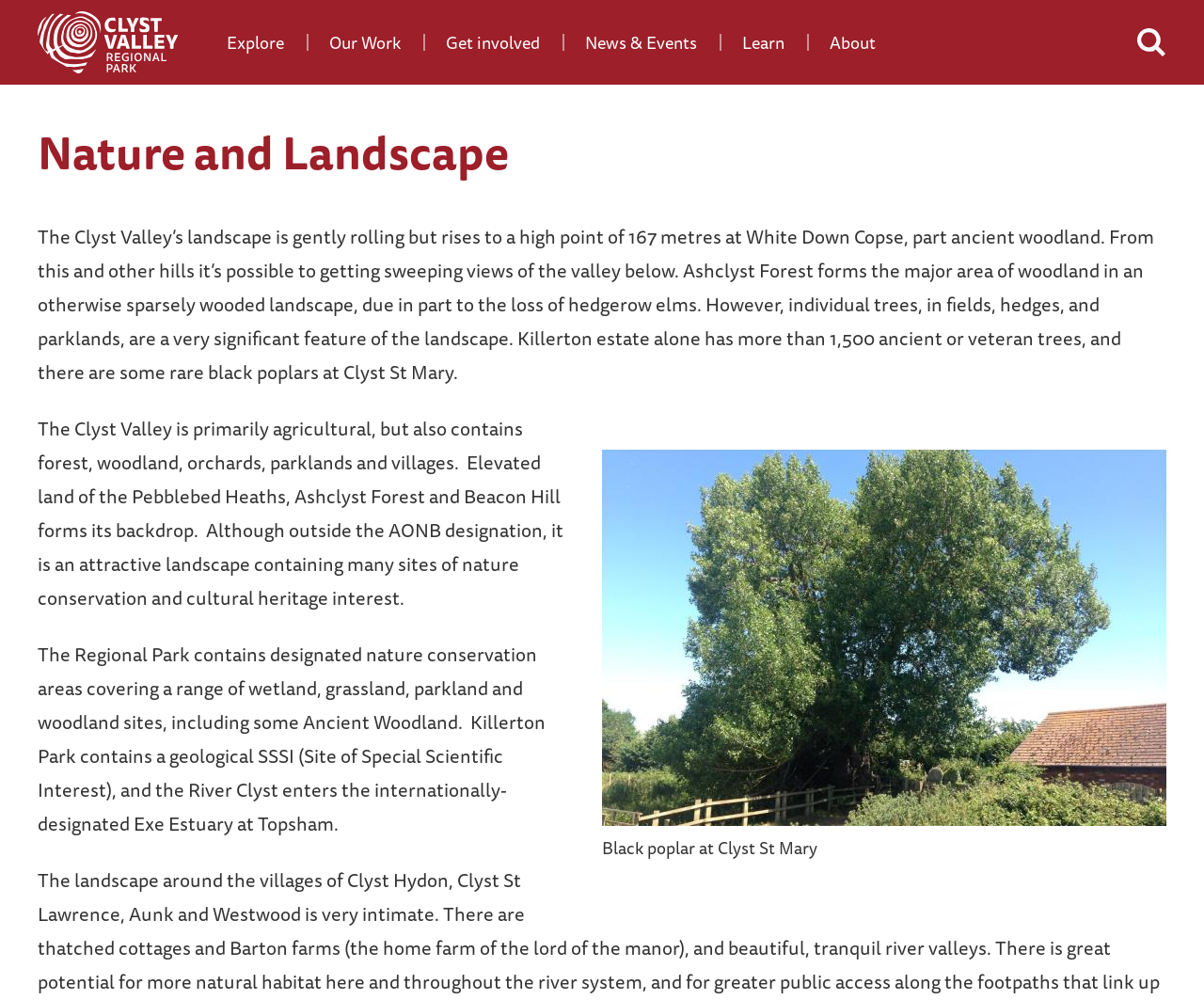Give a full account of the webpage's elements and their arrangement.

The webpage is about Nature and Landscape in Clyst Valley Regional Park. At the top left, there is a "Skip to main content" link. Next to it, there is an empty link. Below these links, there is a main navigation menu that spans across the top of the page, containing links to "Explore", "Our Work", "Get involved", "News & Events", "Learn", and "About". 

On the top right, there is a search bar with a "Close search" button and a small image. Below the navigation menu, there is a heading "Nature and Landscape" followed by a paragraph of text that describes the landscape of the Clyst Valley, including its rolling hills, woodland, and ancient trees. 

Below this text, there is an image of a black poplar tree at Clyst St Mary, accompanied by a figcaption. Further down, there are two more paragraphs of text that provide more information about the landscape, including its agricultural and natural features, as well as its cultural heritage interest.